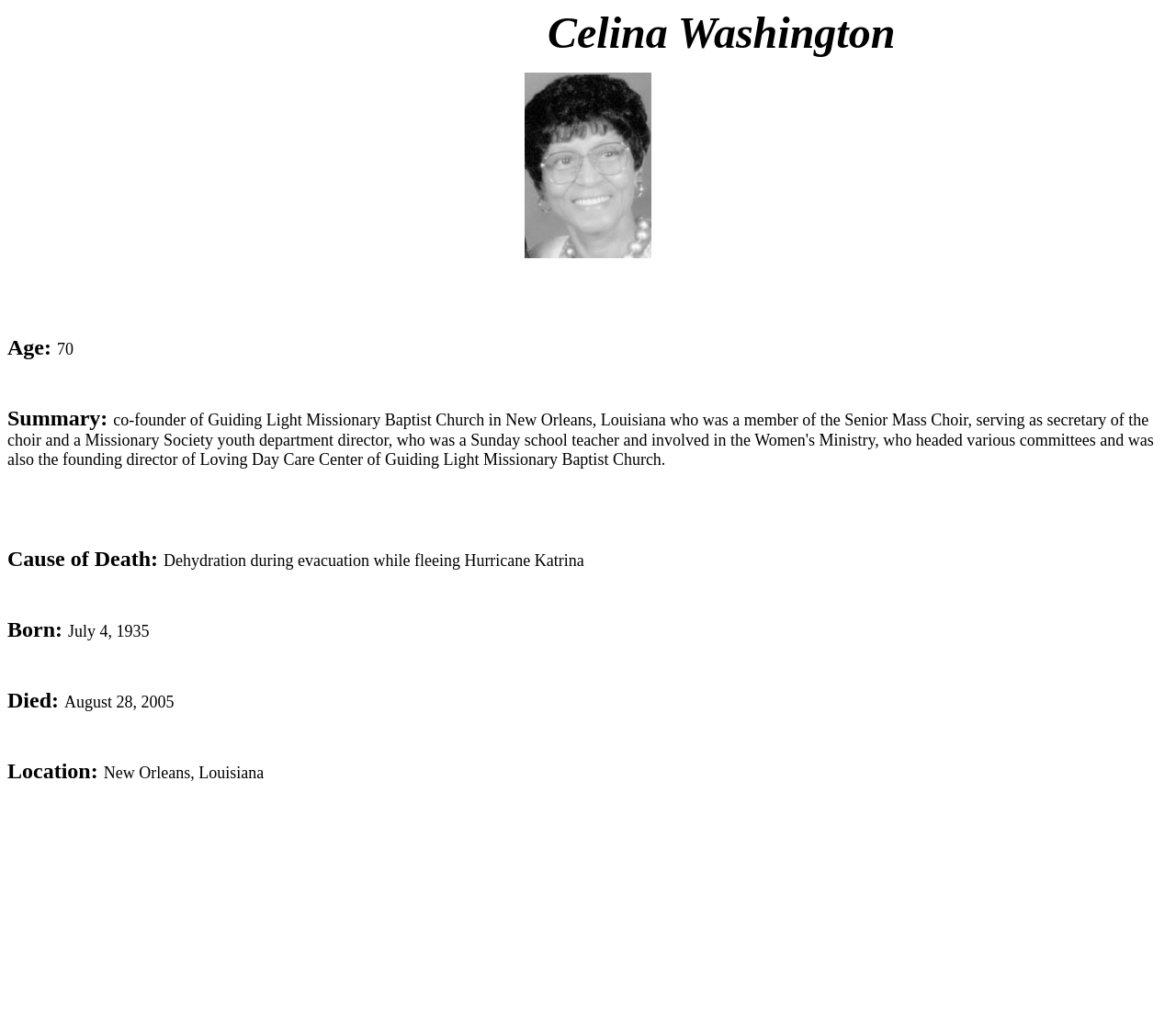What is Celina Washington's date of birth?
Please provide a single word or phrase as your answer based on the screenshot.

July 4, 1935